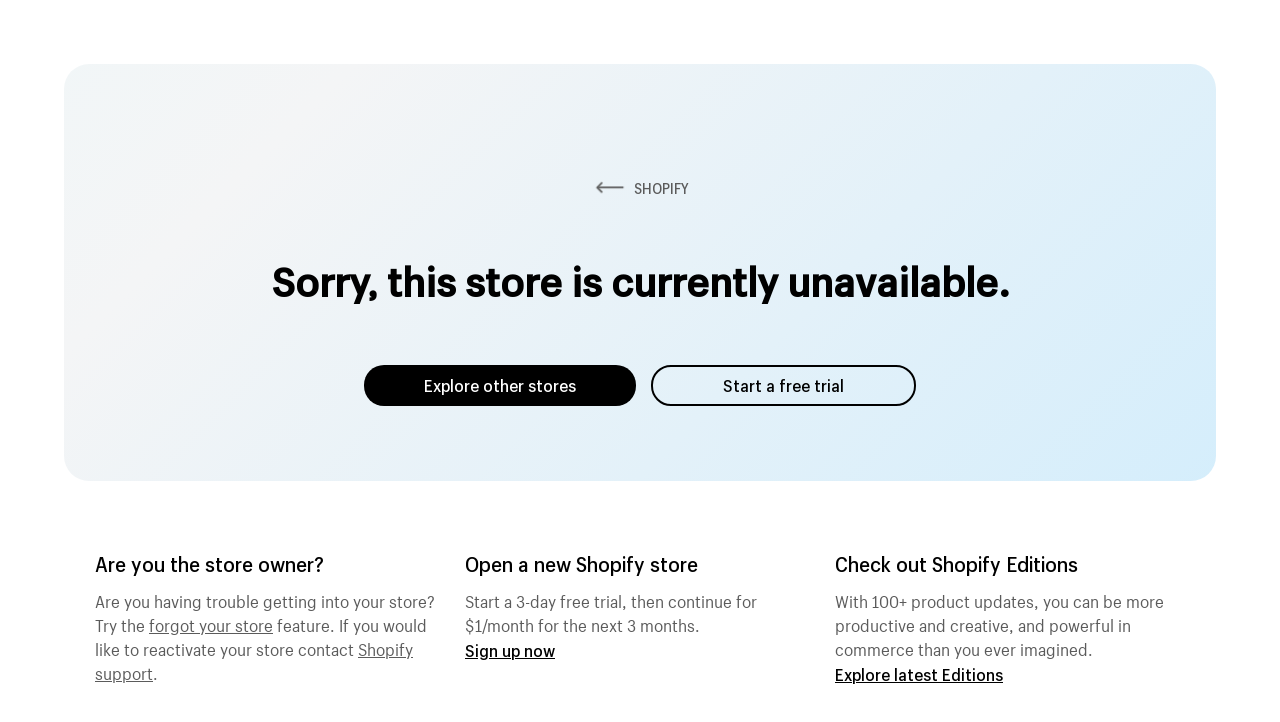How can the store owner regain access?
Give a thorough and detailed response to the question.

The store owner can regain access by trying the 'forgot your store' feature, which is a link provided on the webpage. This link is located below the text 'Are you having trouble getting into your store?'